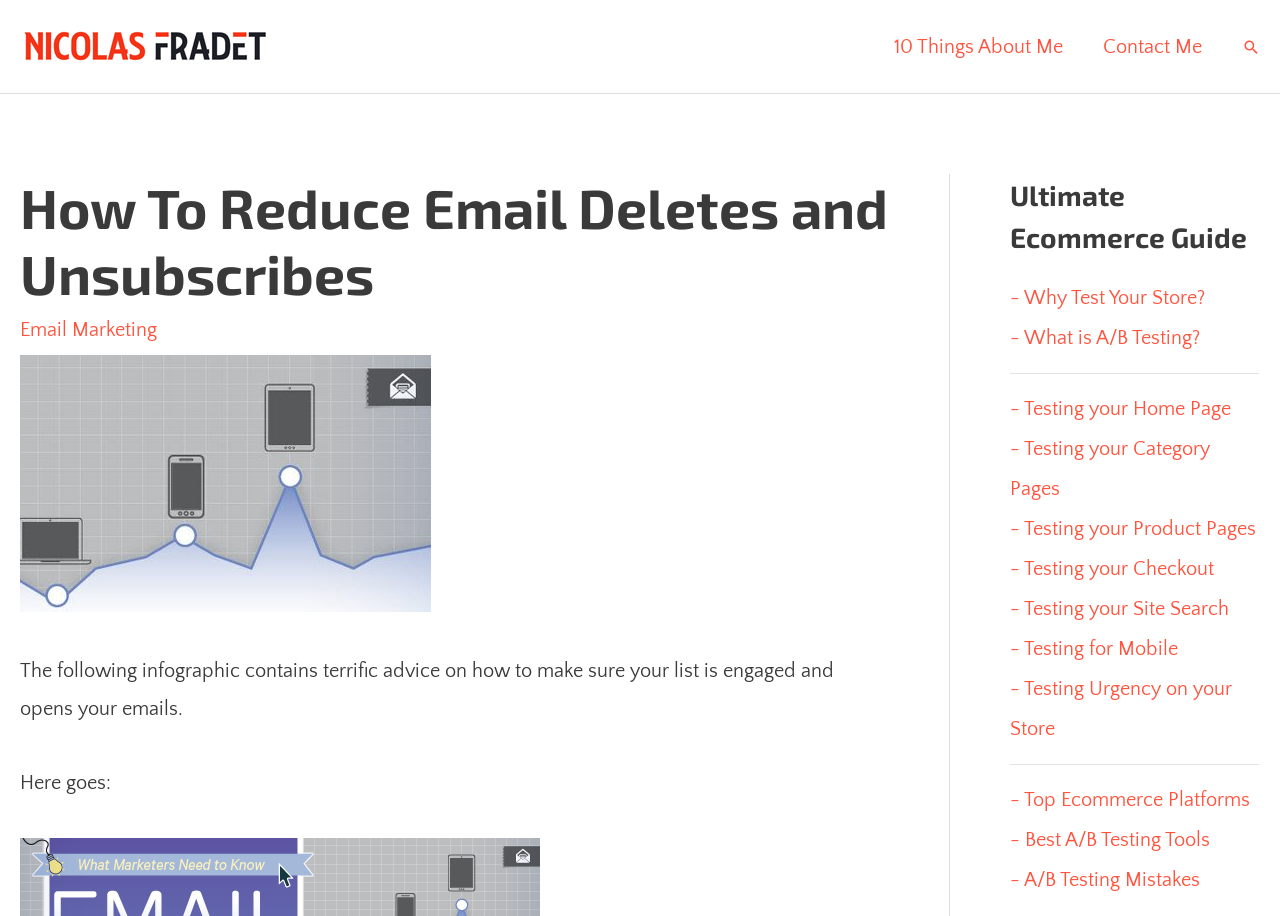Respond with a single word or short phrase to the following question: 
How many links are there in the Ultimate Ecommerce Guide section?

13